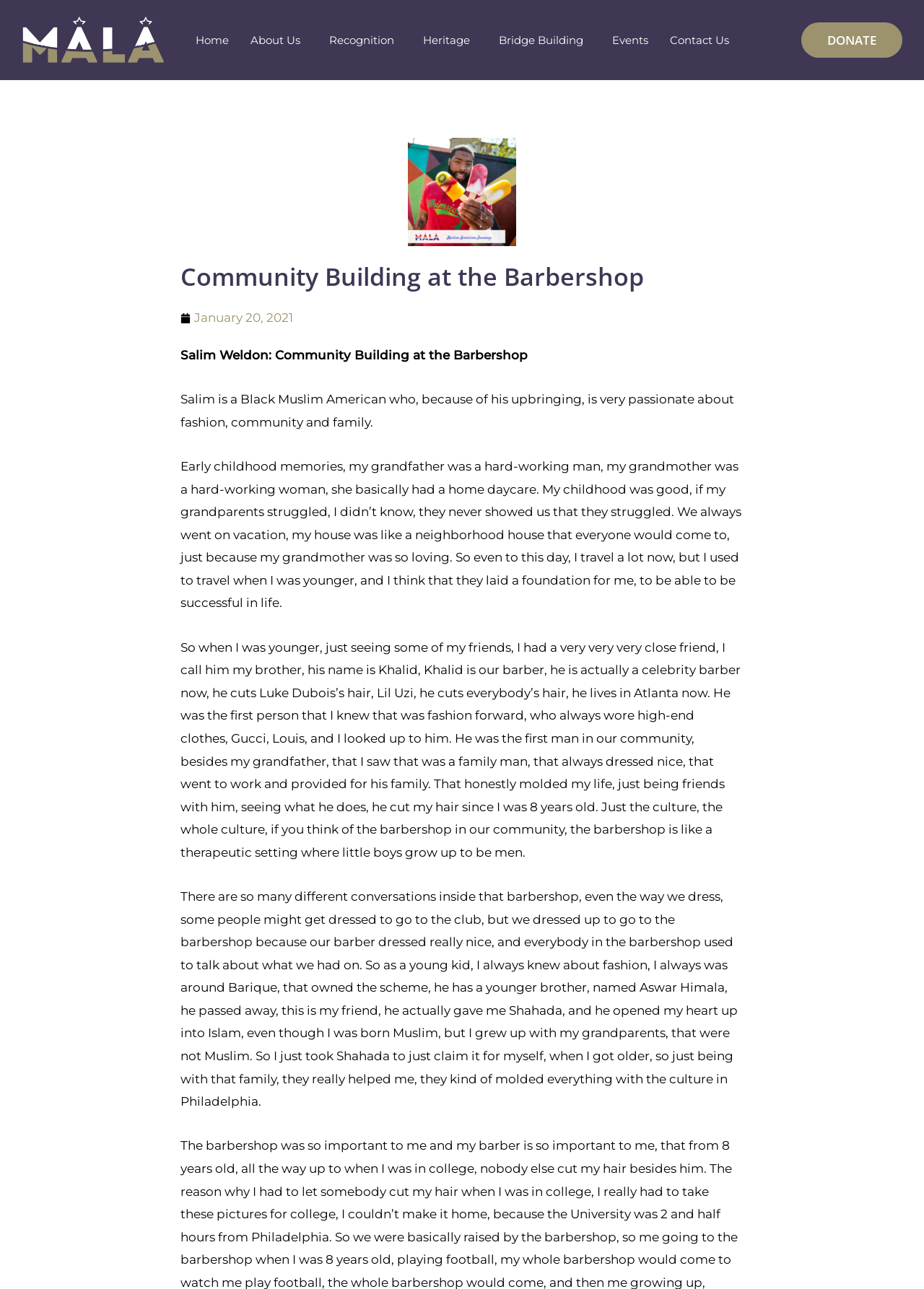From the webpage screenshot, predict the bounding box coordinates (top-left x, top-left y, bottom-right x, bottom-right y) for the UI element described here: January 20, 2021

[0.195, 0.238, 0.317, 0.256]